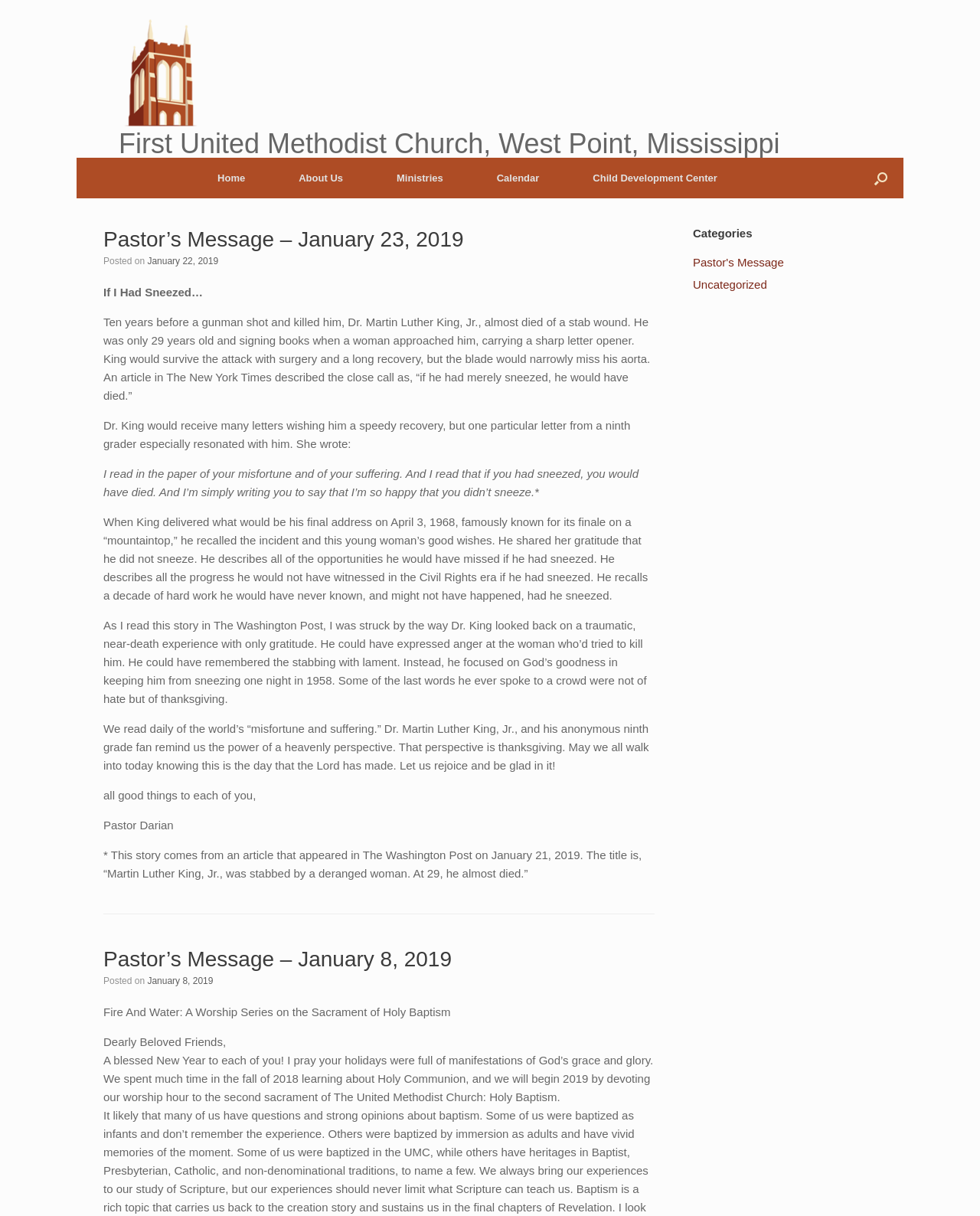Identify the bounding box coordinates of the region that needs to be clicked to carry out this instruction: "Read the 'Pastor’s Message – January 23, 2019' article". Provide these coordinates as four float numbers ranging from 0 to 1, i.e., [left, top, right, bottom].

[0.105, 0.185, 0.668, 0.22]